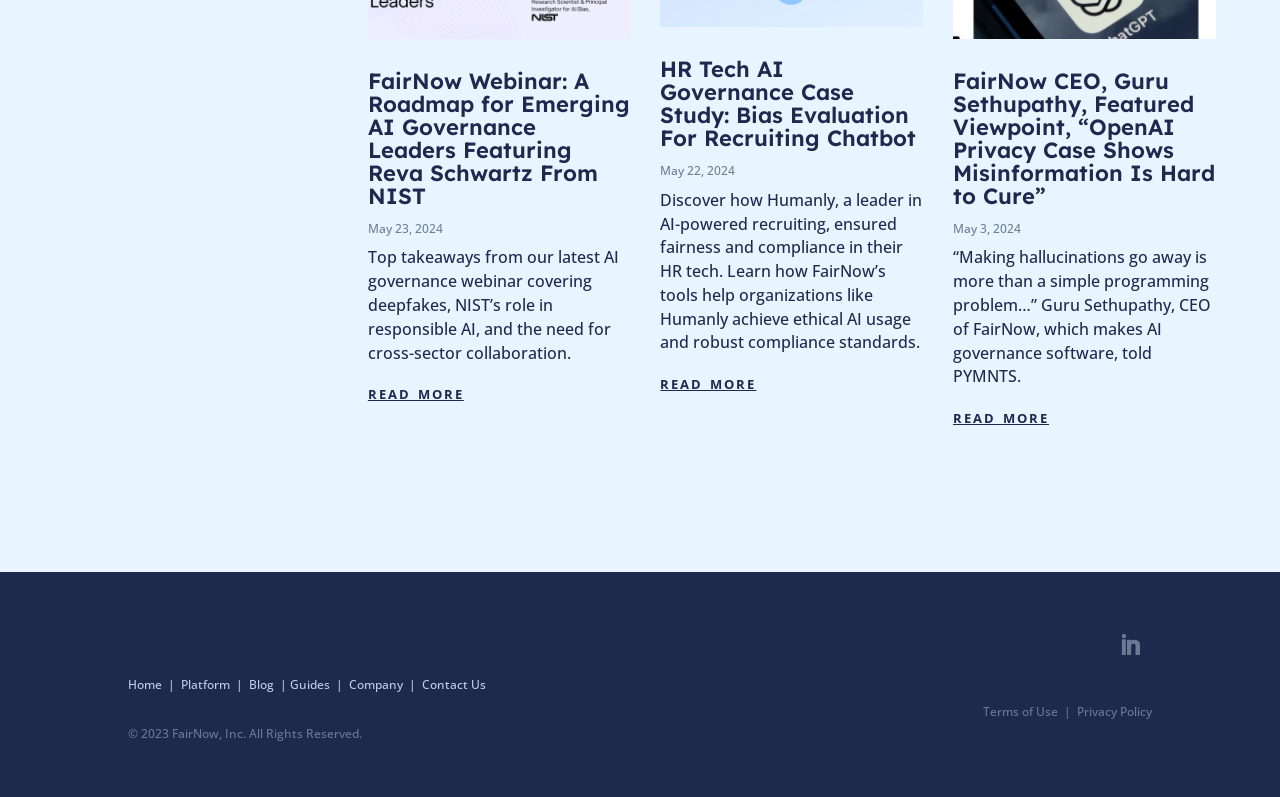Please respond to the question using a single word or phrase:
What is the date of the FairNow webinar?

May 23, 2024